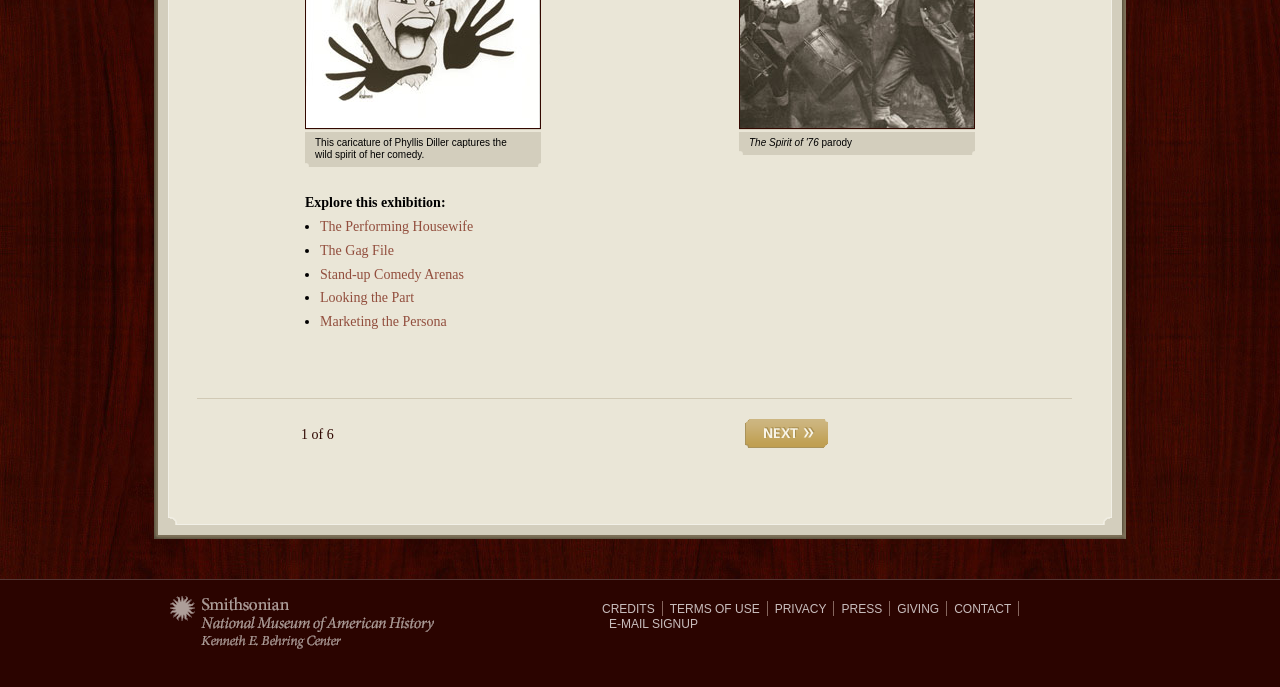Given the element description "Marketing the Persona", identify the bounding box of the corresponding UI element.

[0.25, 0.457, 0.349, 0.479]